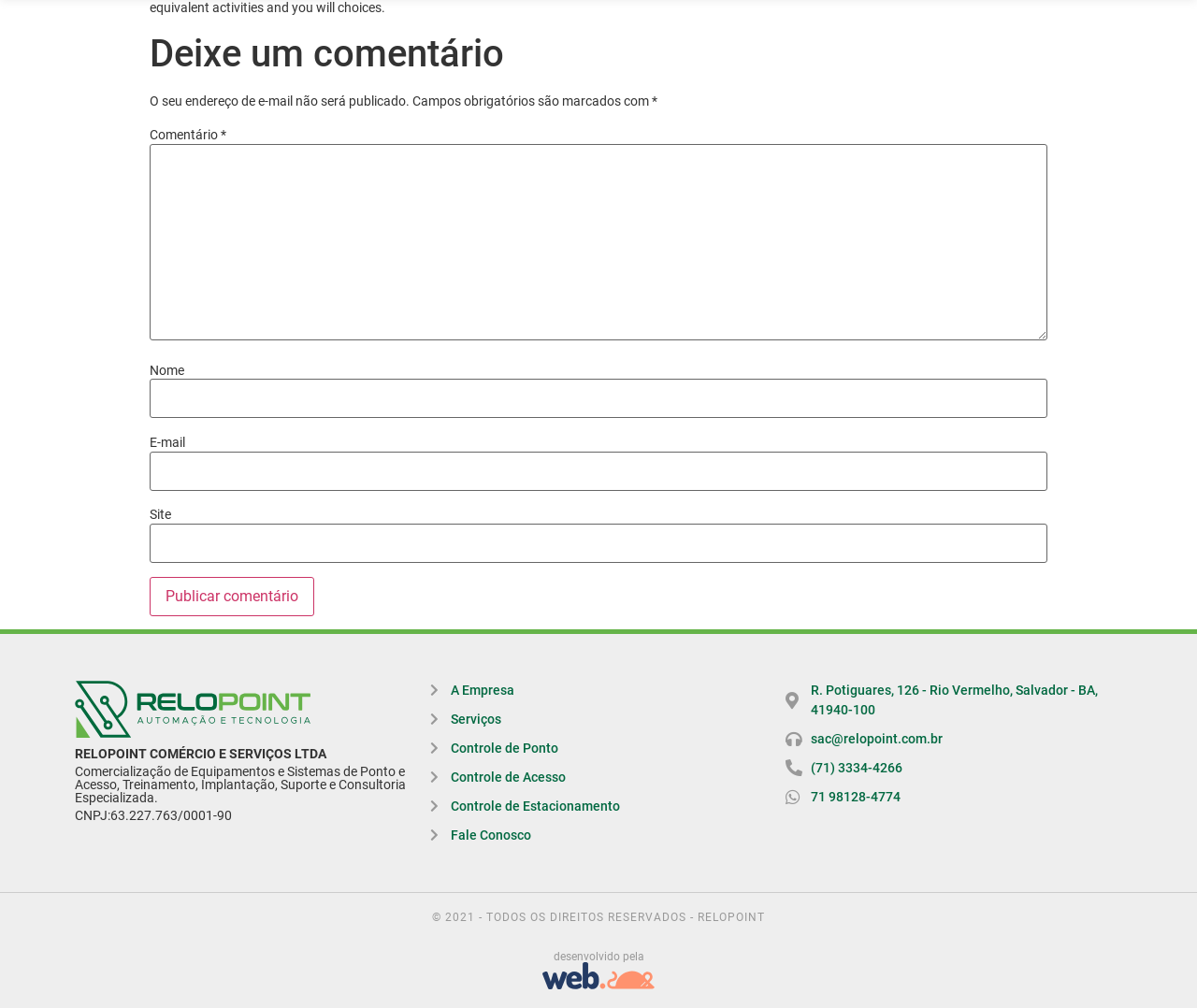Indicate the bounding box coordinates of the element that must be clicked to execute the instruction: "enter your name". The coordinates should be given as four float numbers between 0 and 1, i.e., [left, top, right, bottom].

[0.125, 0.376, 0.875, 0.415]